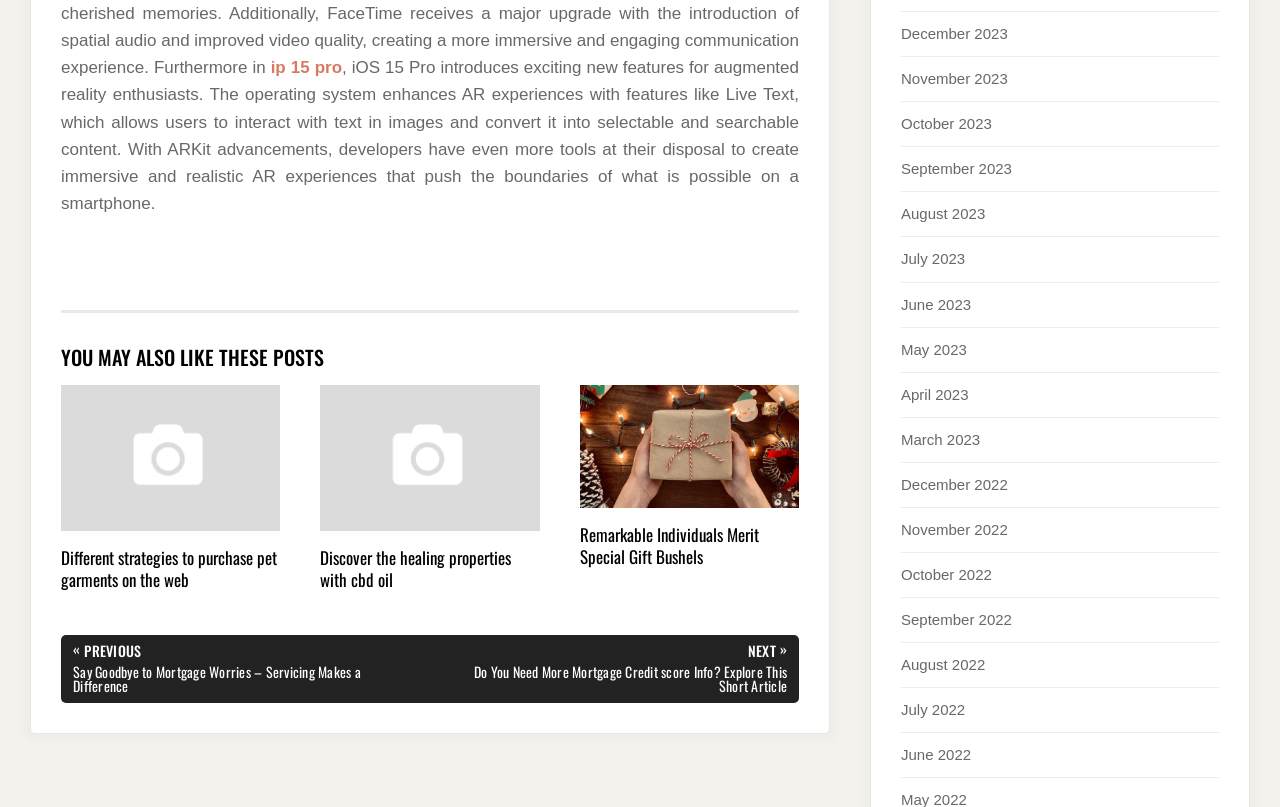Point out the bounding box coordinates of the section to click in order to follow this instruction: "View related post about pet garments".

[0.048, 0.476, 0.219, 0.732]